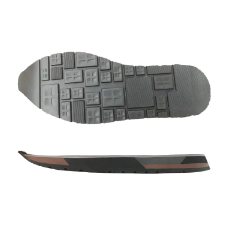What is the material of the outsole?
Using the image, provide a concise answer in one word or a short phrase.

EVA+Rubber